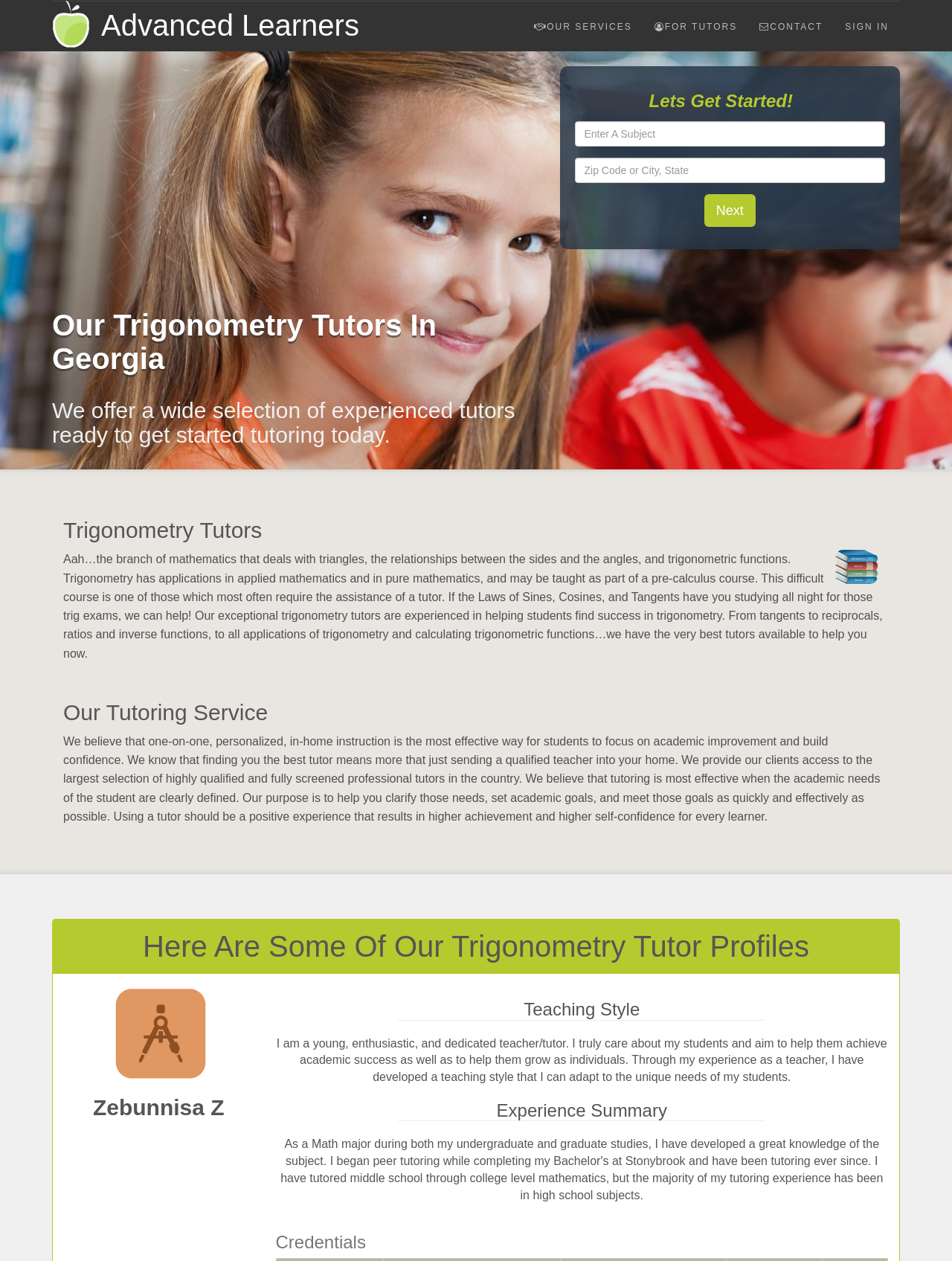Refer to the element description Contact and identify the corresponding bounding box in the screenshot. Format the coordinates as (top-left x, top-left y, bottom-right x, bottom-right y) with values in the range of 0 to 1.

[0.786, 0.006, 0.876, 0.036]